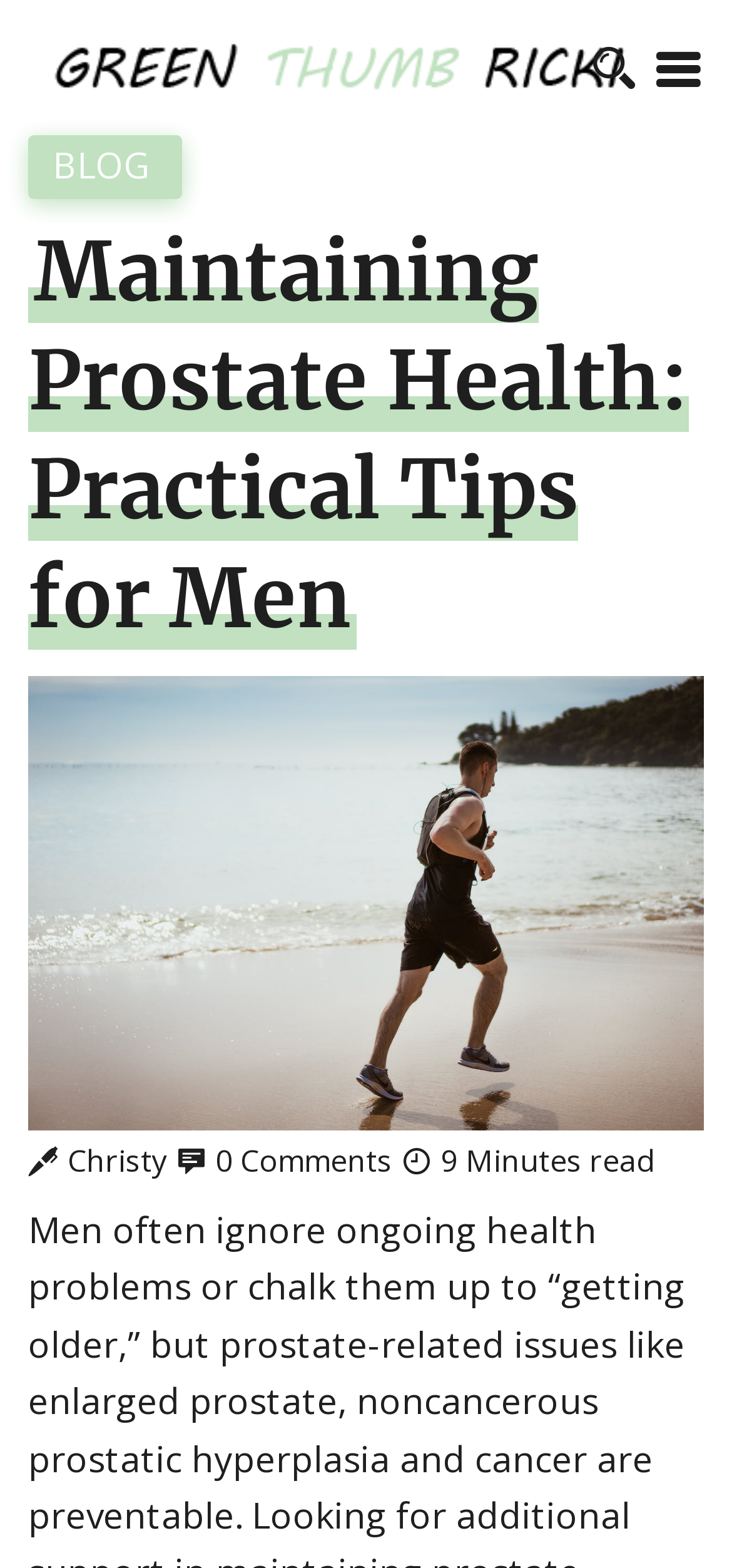Write an exhaustive caption that covers the webpage's main aspects.

The webpage is about maintaining prostate health, specifically providing practical tips for men. At the top left, there is a logo or icon of "Green Thumb Ricki" accompanied by a link with the same name. 

Below the logo, there is a main heading that reads "Maintaining Prostate Health: Practical Tips for Men". This heading spans almost the entire width of the page.

On the top right, there are three small icons, each with a link. The first icon is a share button, the second is a Facebook icon, and the third is a link to the "BLOG" section.

Further down, there is an article or blog post with an author named Christy. The article has a reading time of 9 minutes, and currently, there are 0 comments. The author's name and the comments/reading time information are placed at the bottom of the article.